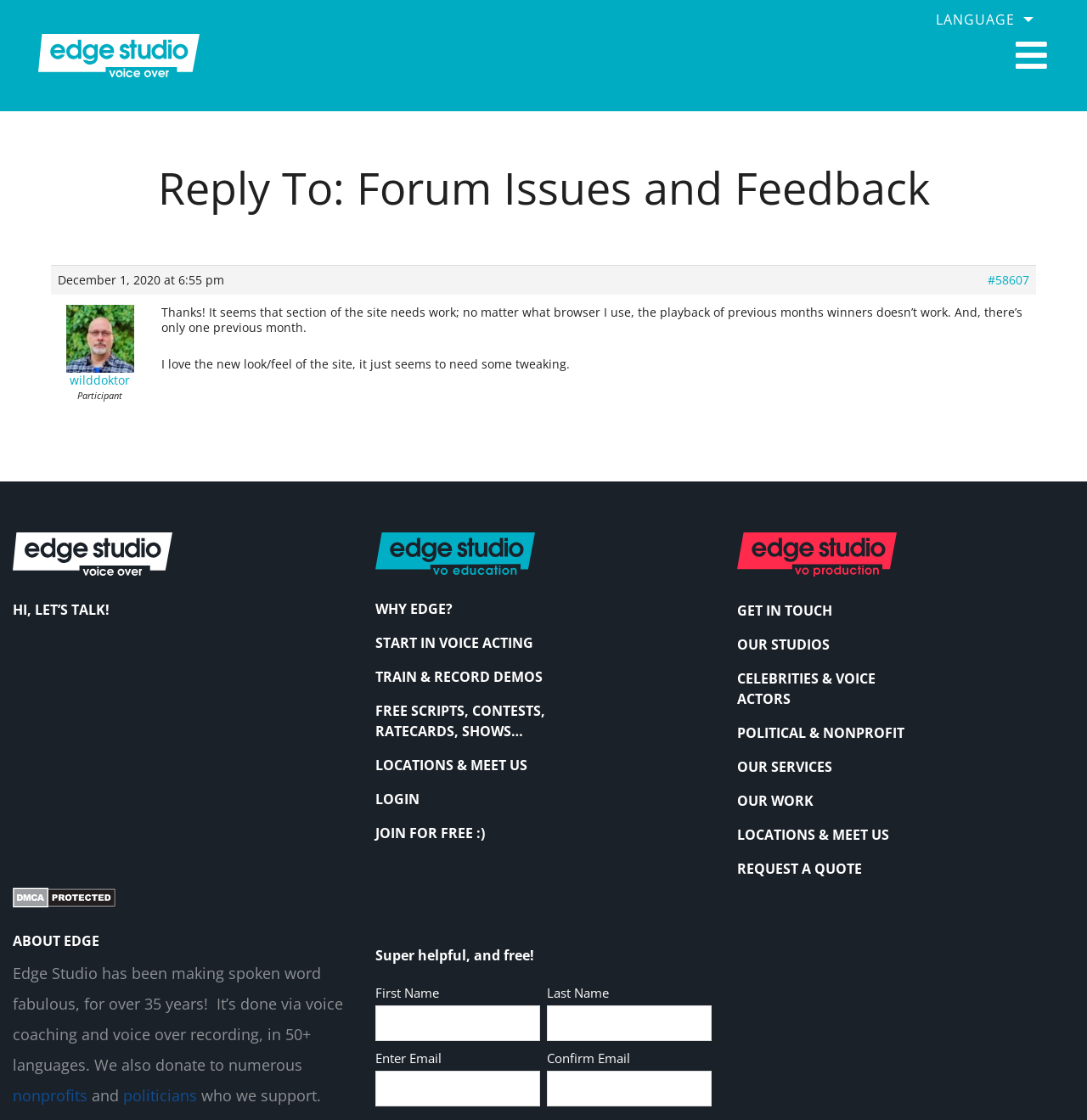Extract the main heading text from the webpage.

Reply To: Forum Issues and Feedback